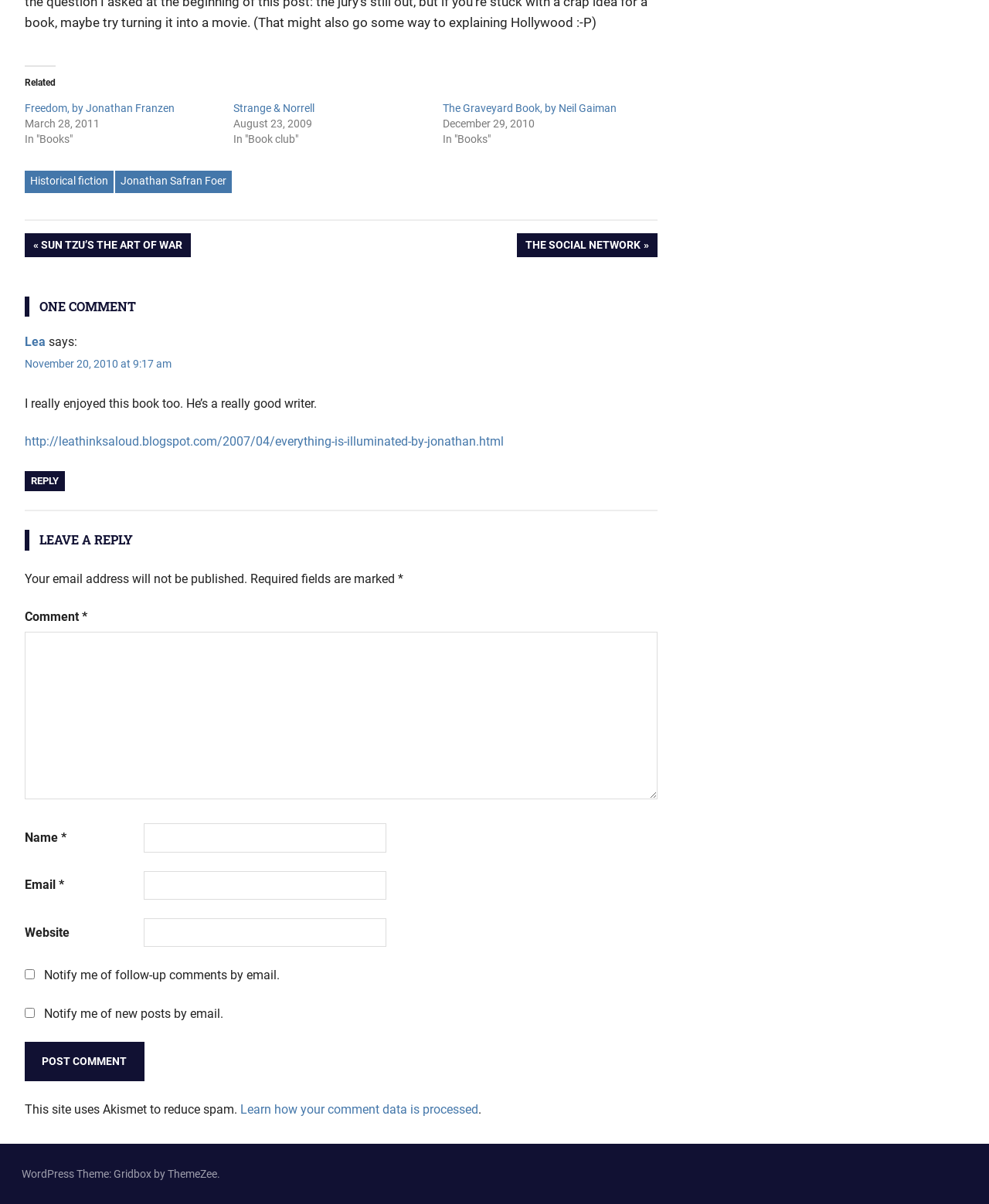Please answer the following question using a single word or phrase: What is the function of the button at the bottom of the page?

To post a comment